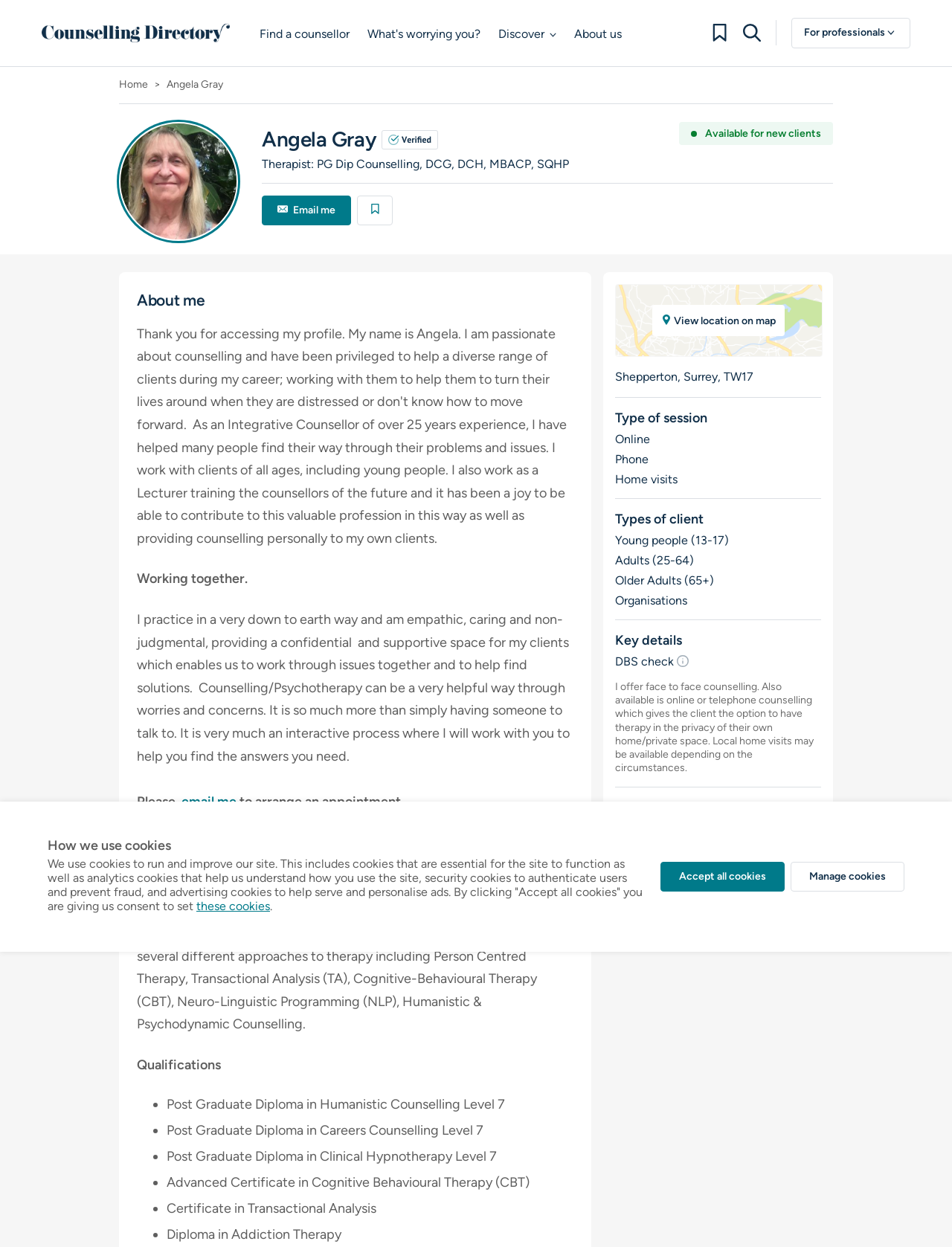What is the counsellor's approach to therapy?
Carefully examine the image and provide a detailed answer to the question.

The counsellor's approach to therapy includes Person Centred Therapy, Transactional Analysis (TA), Cognitive-Behavioural Therapy (CBT), Neuro-Linguistic Programming (NLP), Humanistic & Psychodynamic Counselling, which can be found in the section 'Training, qualifications & experience'.